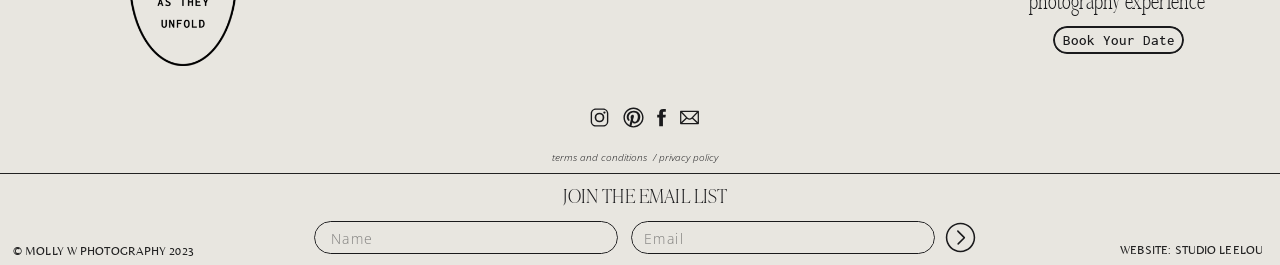Kindly determine the bounding box coordinates for the clickable area to achieve the given instruction: "Read the terms and conditions".

[0.43, 0.555, 0.514, 0.63]